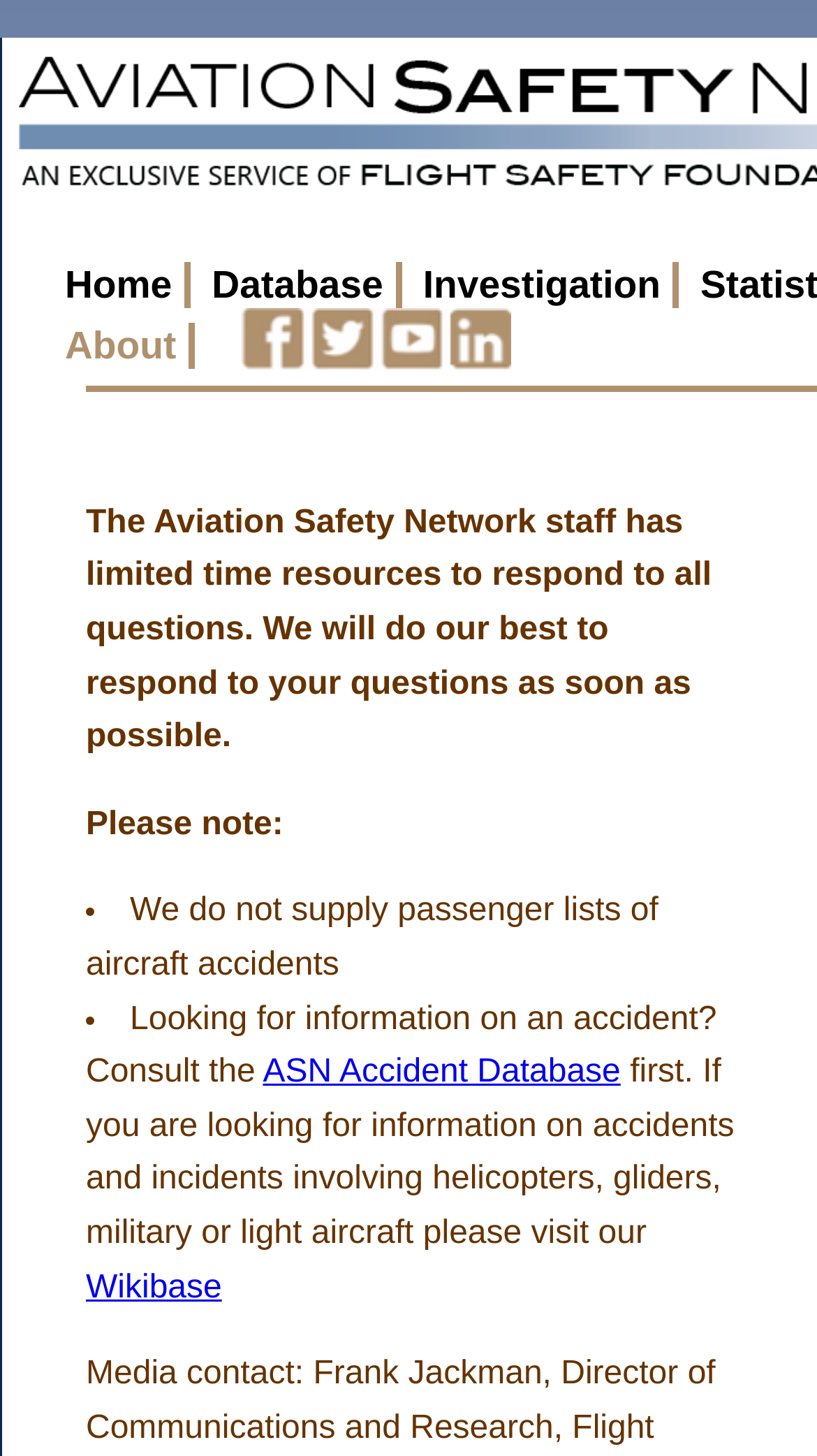Please predict the bounding box coordinates (top-left x, top-left y, bottom-right x, bottom-right y) for the UI element in the screenshot that fits the description: ASN Accident Database

[0.322, 0.724, 0.76, 0.749]